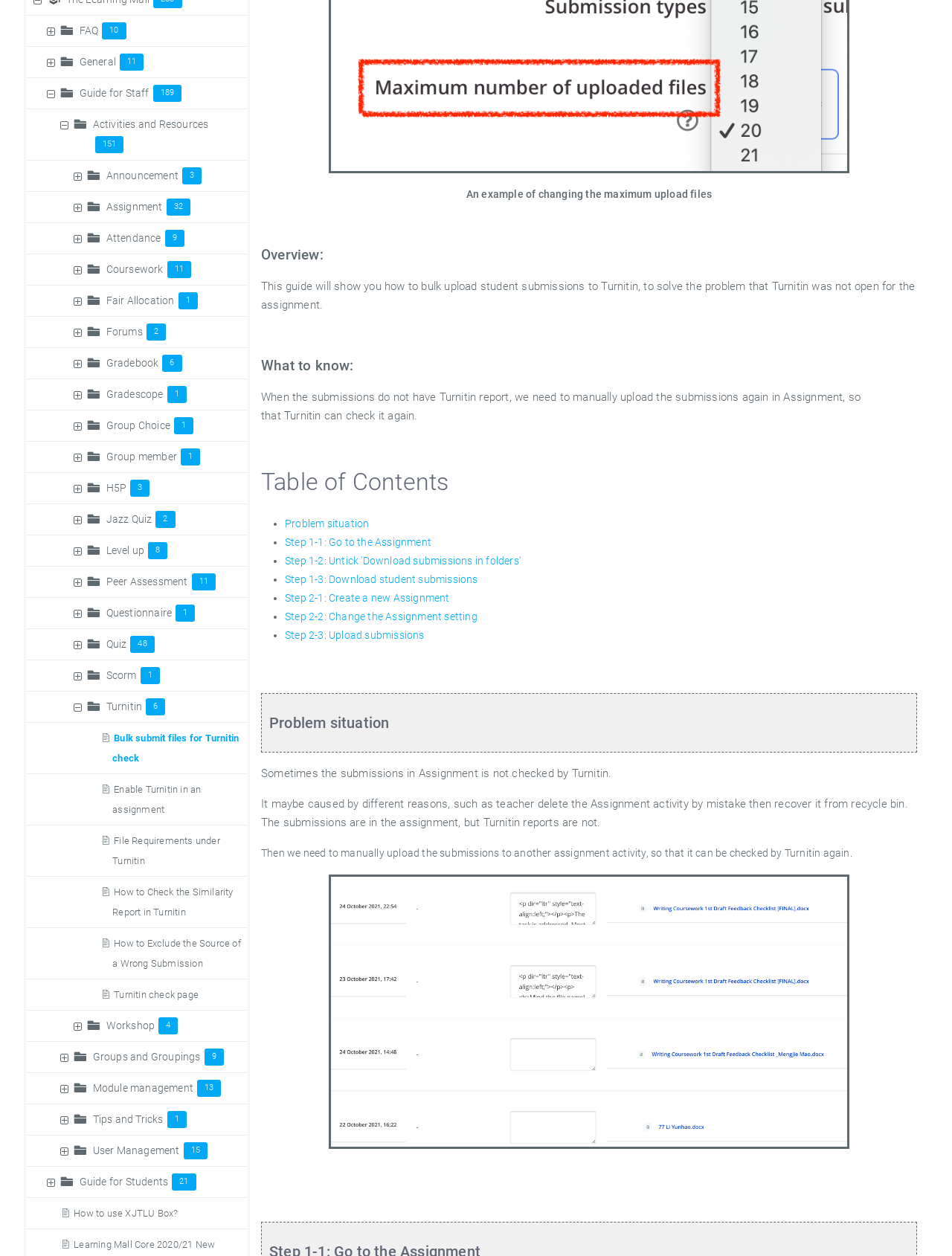Based on the element description Step 1-3: Download student submissions, identify the bounding box coordinates for the UI element. The coordinates should be in the format (top-left x, top-left y, bottom-right x, bottom-right y) and within the 0 to 1 range.

[0.299, 0.457, 0.502, 0.466]